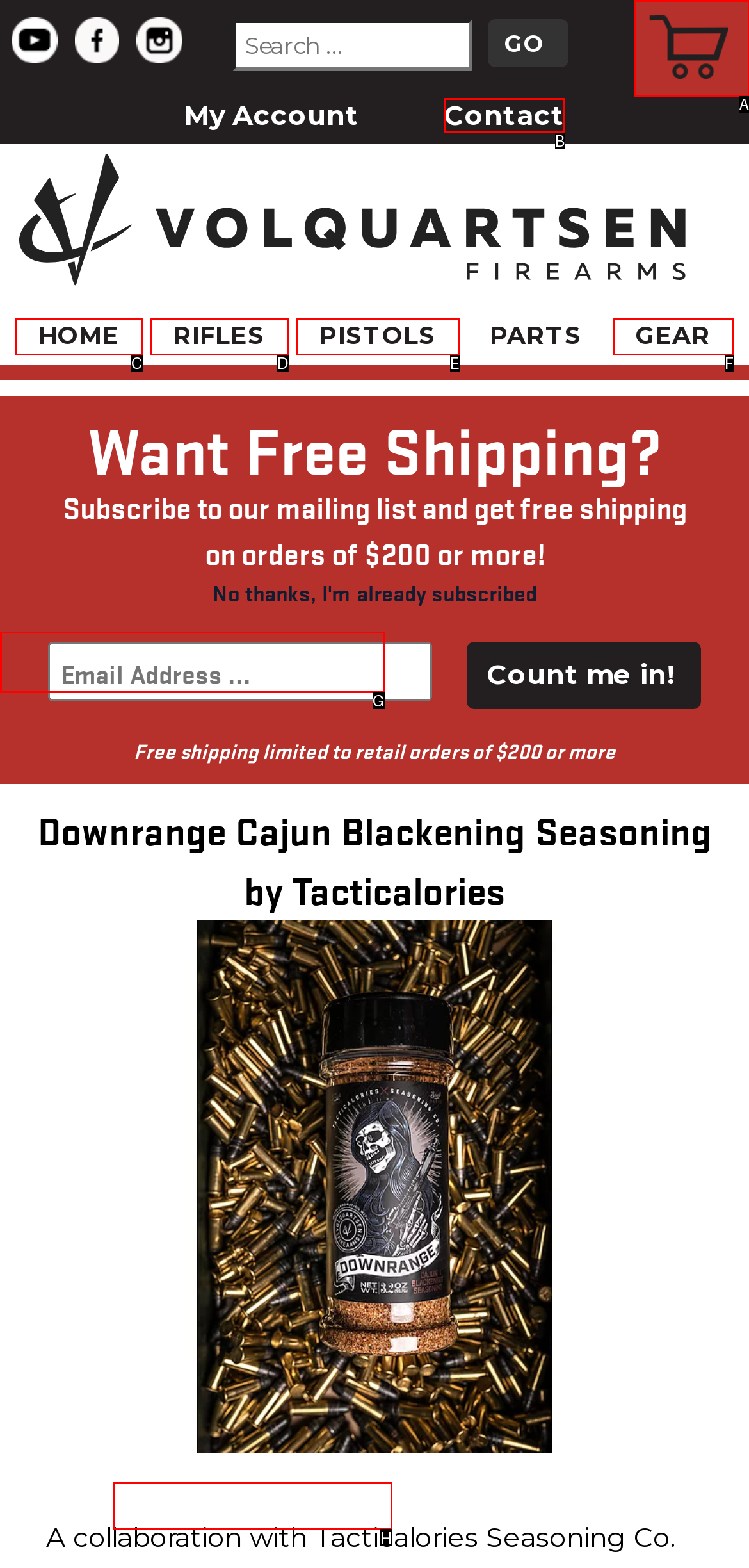With the description: title="Open main menu", find the option that corresponds most closely and answer with its letter directly.

None